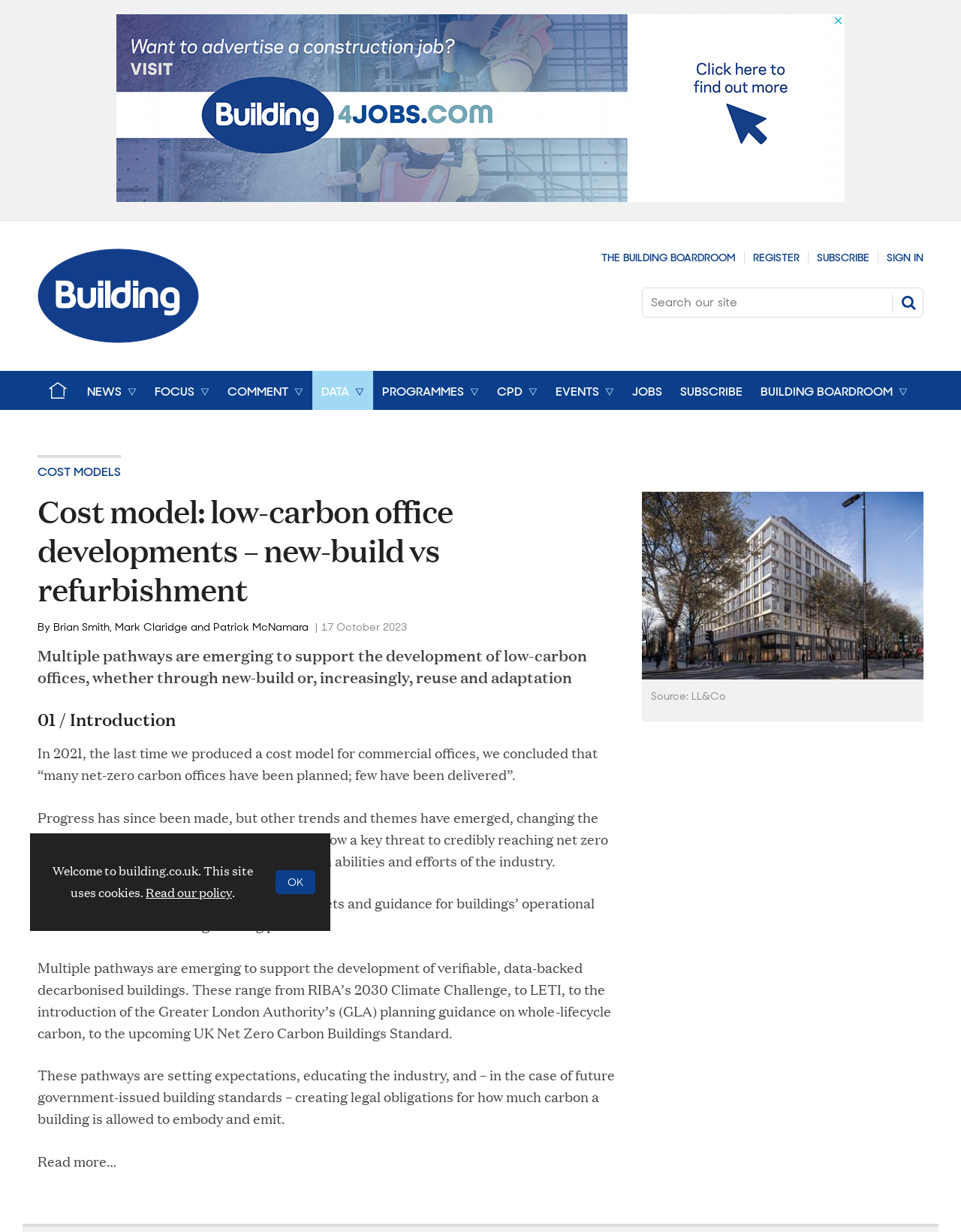What is the text on the search button?
Refer to the screenshot and respond with a concise word or phrase.

SEARCH